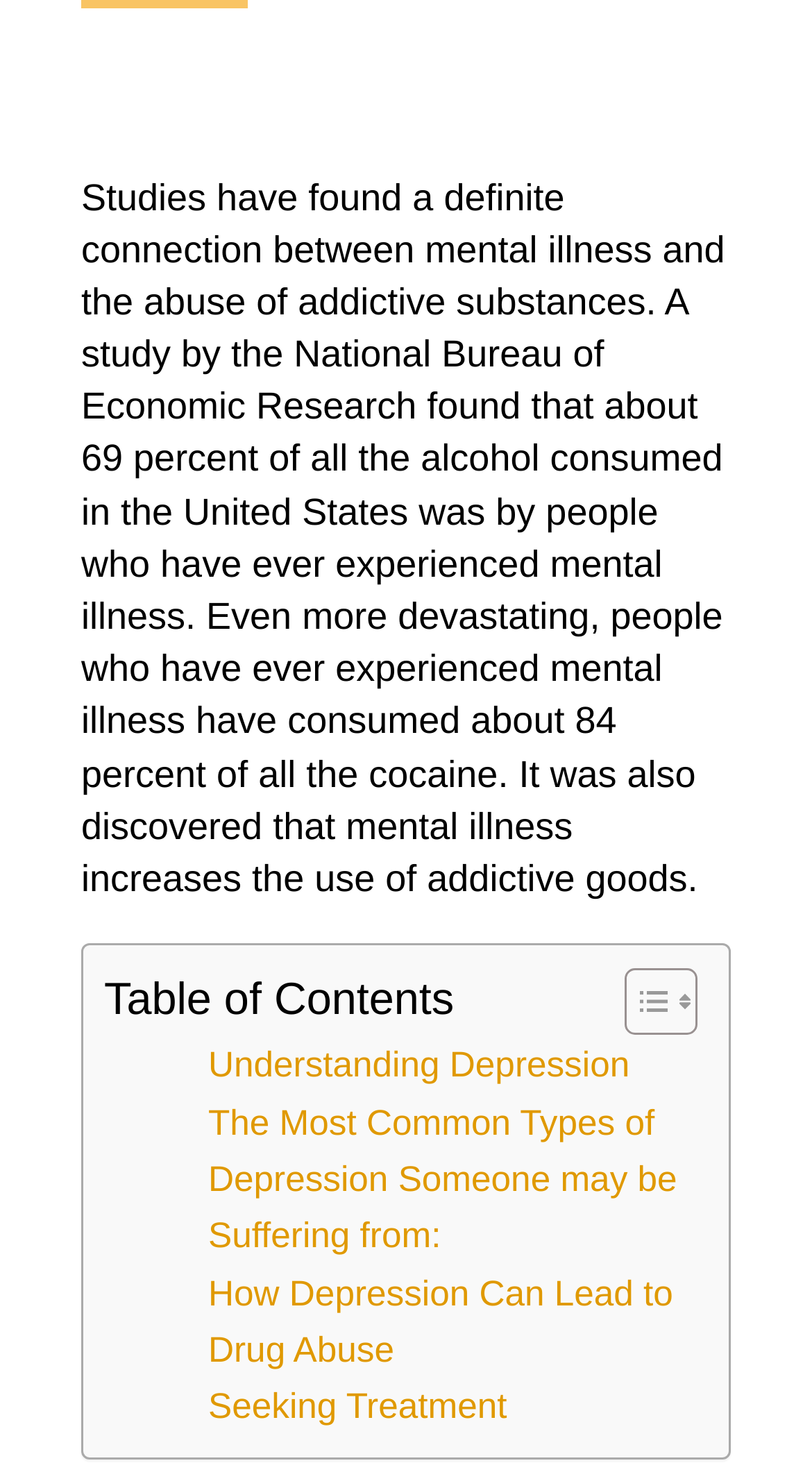Provide the bounding box coordinates, formatted as (top-left x, top-left y, bottom-right x, bottom-right y), with all values being floating point numbers between 0 and 1. Identify the bounding box of the UI element that matches the description: Seeking Treatment

[0.256, 0.942, 0.636, 0.981]